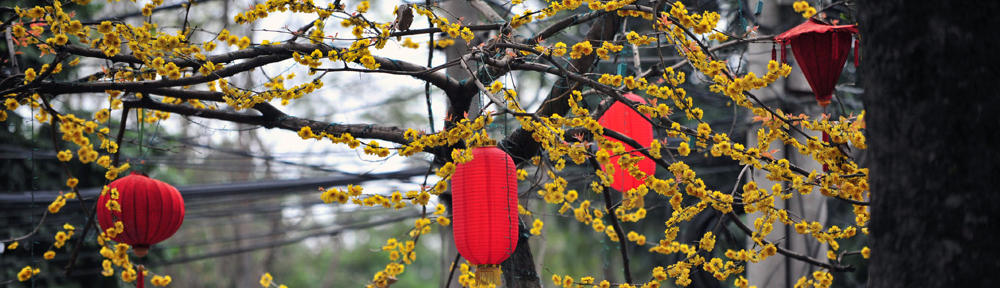Give a meticulous account of what the image depicts.

The image captures a beautifully vibrant scene featuring a tree adorned with bright yellow blossoms, each bloom contributing to a rich tapestry of natural beauty. Hanging from the branches are several traditional red lanterns, symbolizing good fortune and celebration. This picturesque setting evokes a sense of festivity, potentially alluding to cultural celebrations such as the Lunar New Year, where floral decorations and lanterns play a significant role. The delicate contrast between the cheerful yellow flowers and the striking red lanterns creates a visually appealing harmony, inviting viewers to appreciate the beauty of nature intertwined with cultural significance.